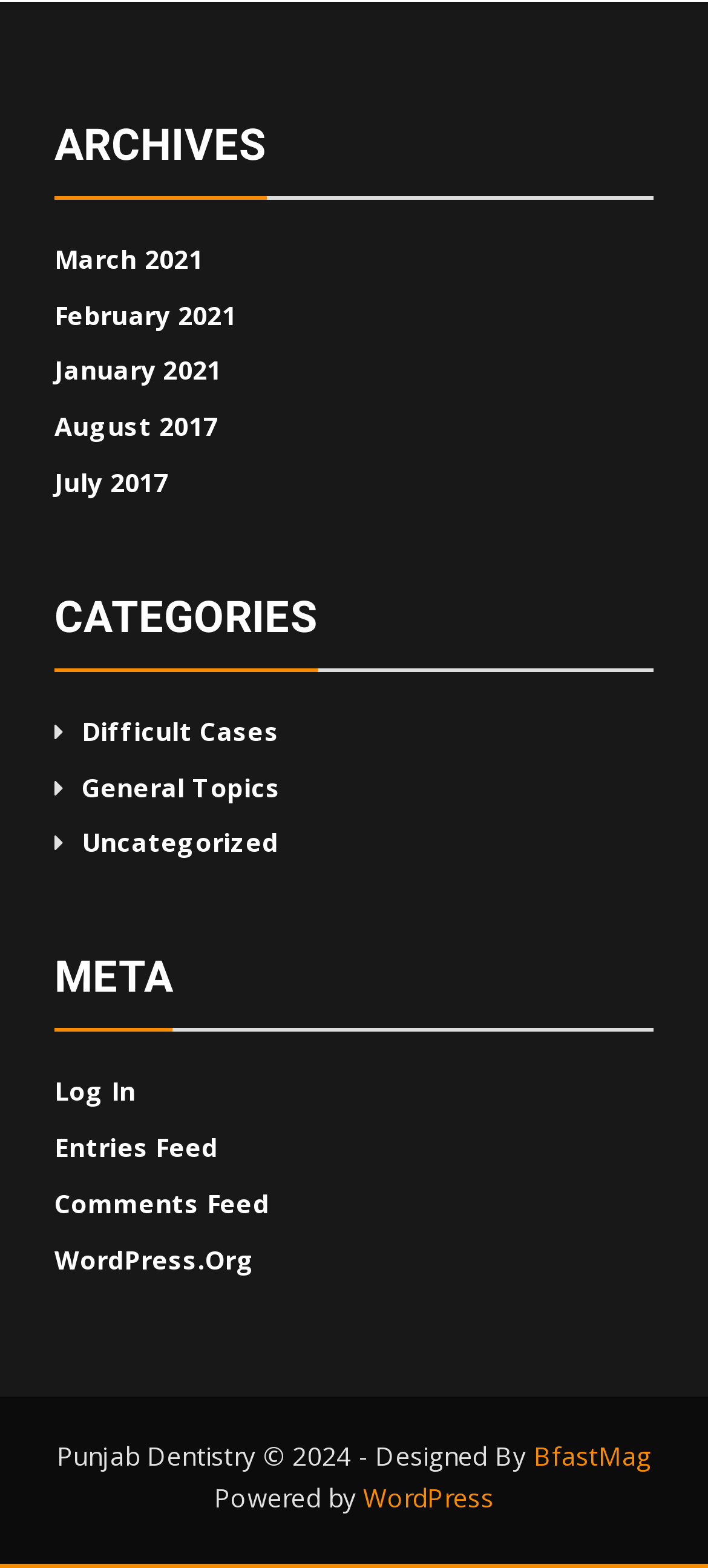What are the categories listed on the webpage?
Refer to the image and provide a concise answer in one word or phrase.

Difficult Cases, General Topics, Uncategorized